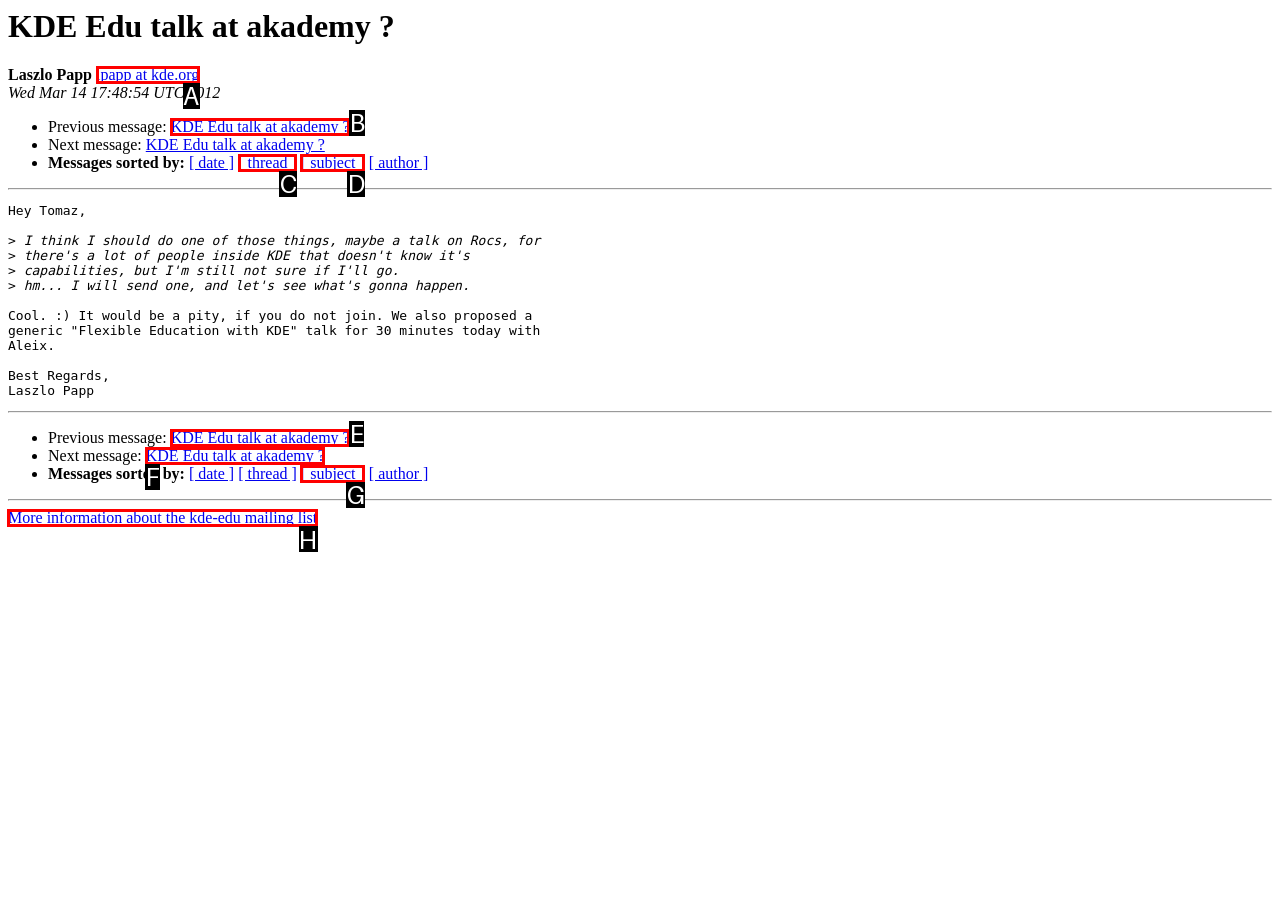Identify the HTML element to select in order to accomplish the following task: Get more information about the kde-edu mailing list
Reply with the letter of the chosen option from the given choices directly.

H